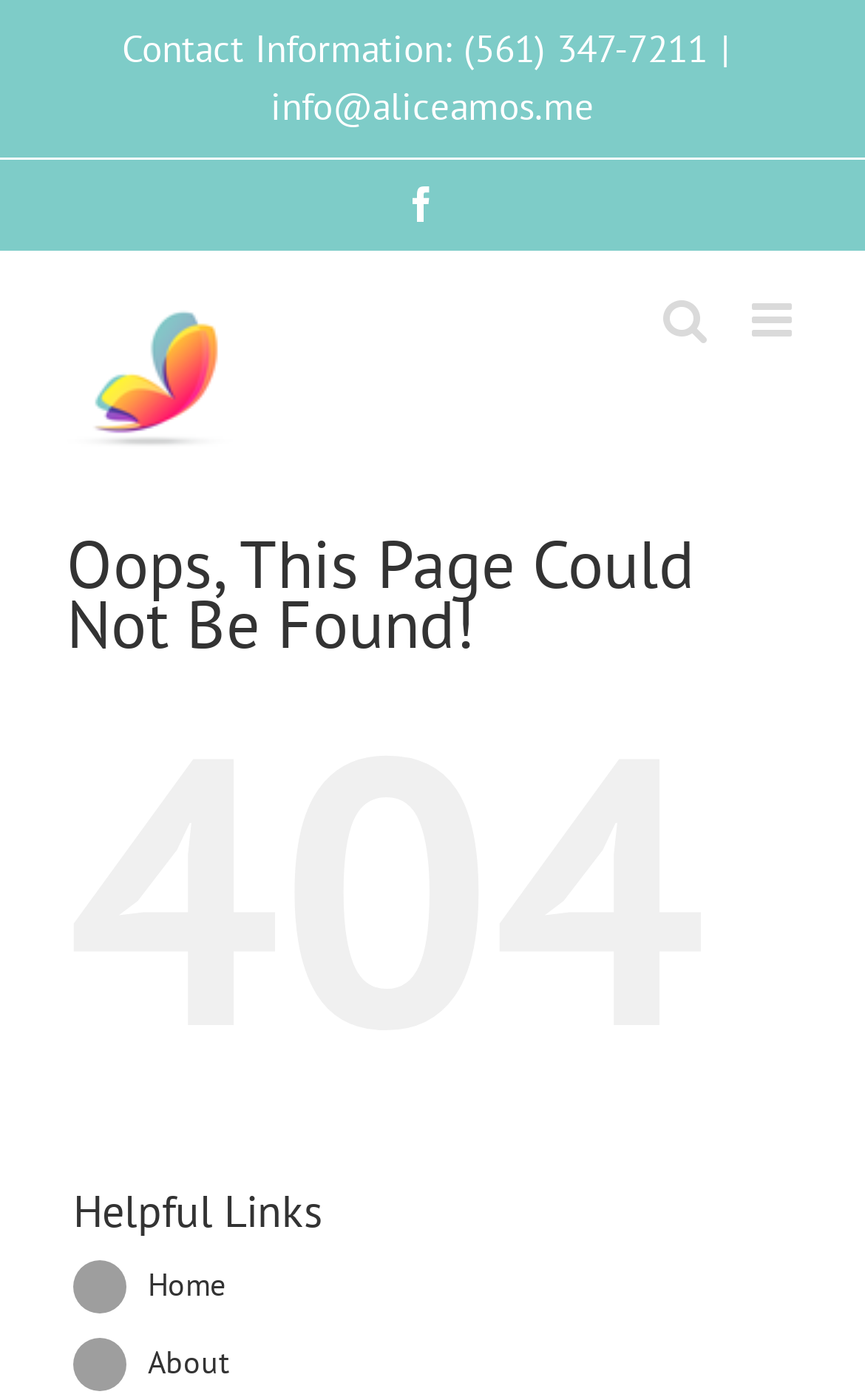Provide a one-word or short-phrase response to the question:
How many helpful links are there?

2